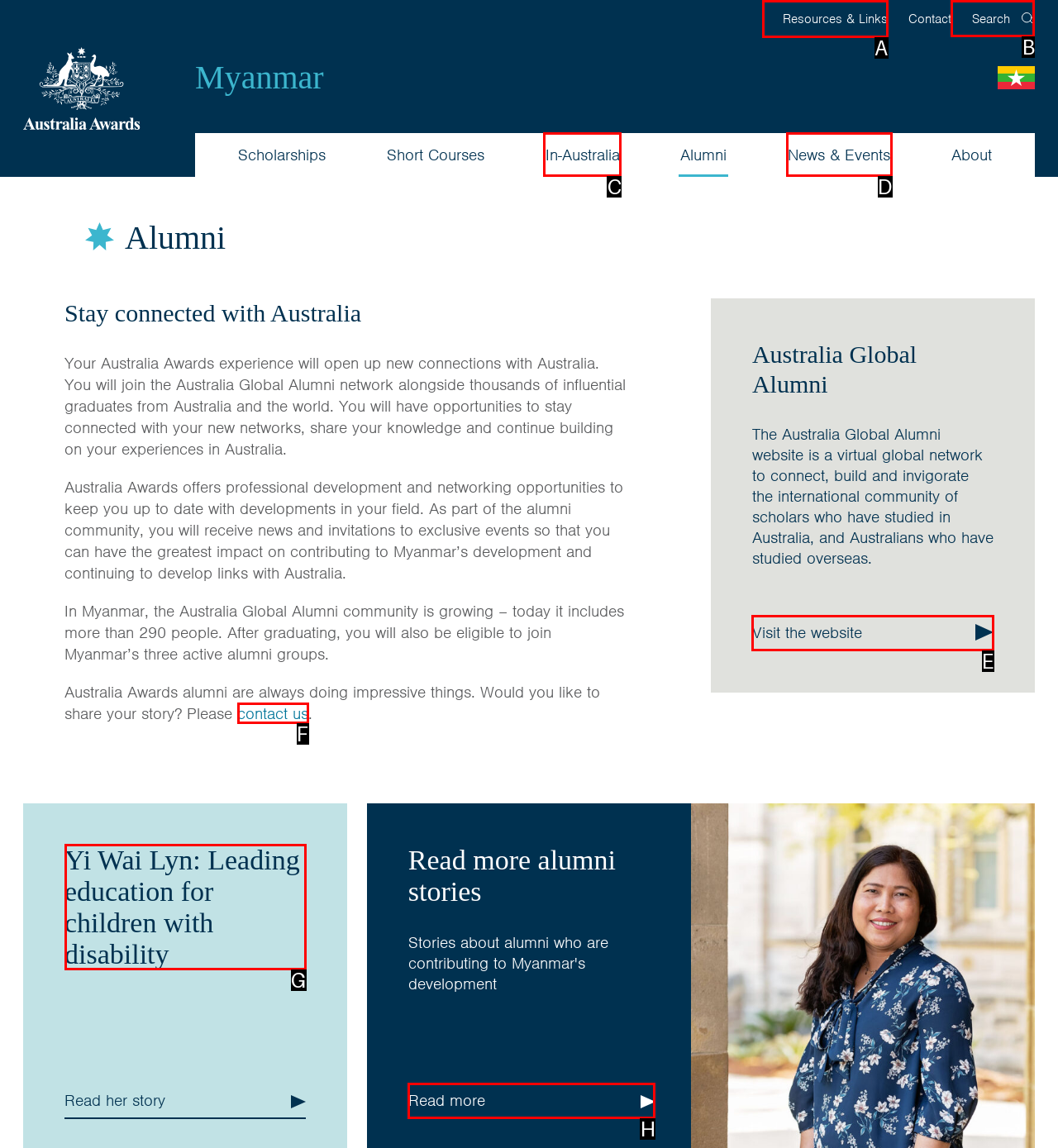Identify the letter of the option that should be selected to accomplish the following task: Search for something. Provide the letter directly.

B